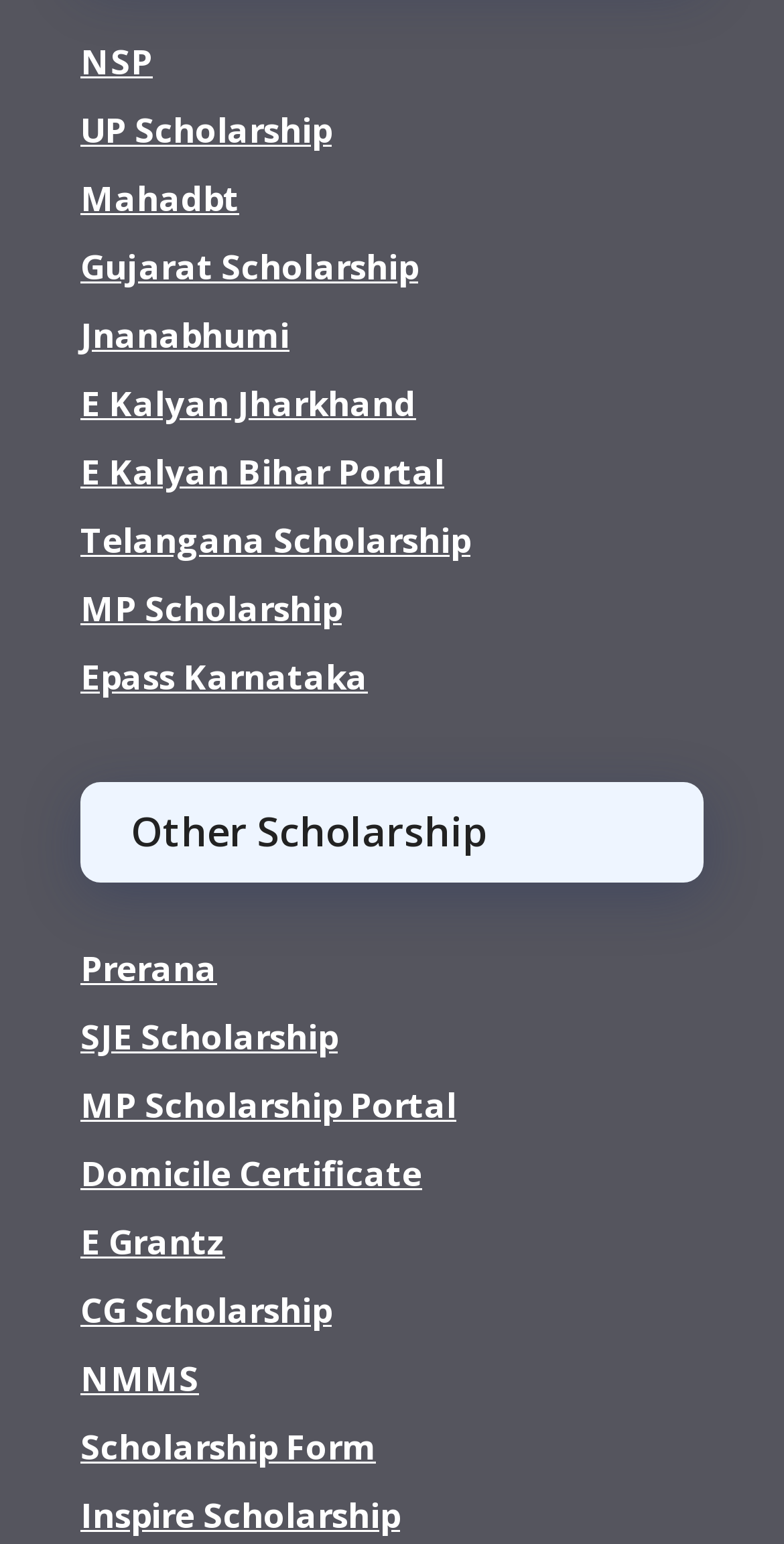Please identify the bounding box coordinates of the area that needs to be clicked to fulfill the following instruction: "Check Gujarat Scholarship details."

[0.103, 0.157, 0.533, 0.187]